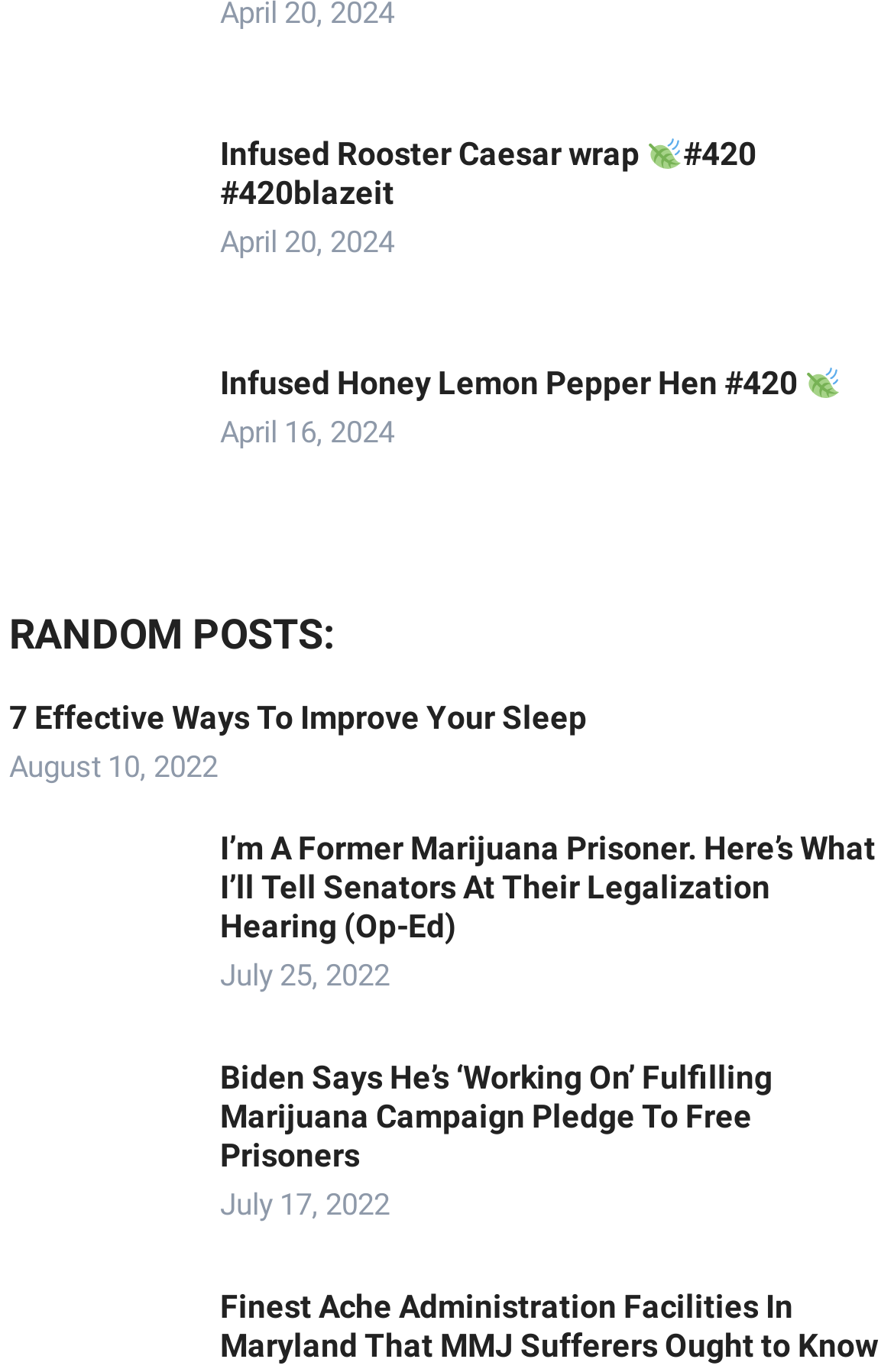Analyze the image and provide a detailed answer to the question: How many posts are listed under RANDOM POSTS?

I counted the number of links and their corresponding dates under the heading 'RANDOM POSTS:' and found four posts.